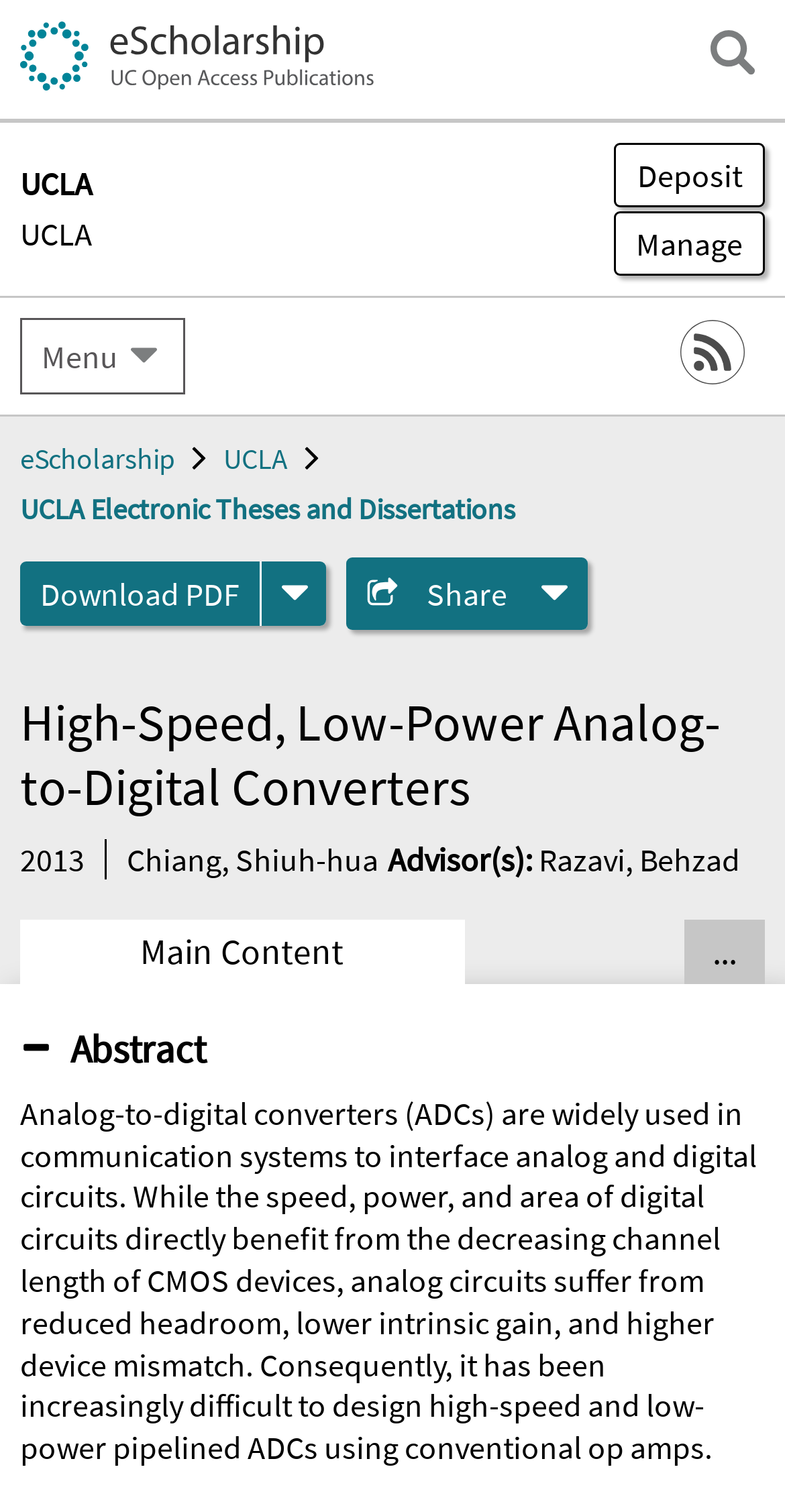Illustrate the webpage with a detailed description.

The webpage appears to be a scholarly article or thesis page, with a focus on high-speed, low-power analog-to-digital converters. At the top left, there is a link to "eScholarship" accompanied by an image, and a link to "UCLA" with a heading. To the right of these links, there is a button to open a search field.

Below these elements, there are several buttons and links, including a "Deposit" button, a "Manage Submissions" button, and links to "RSS" and "eScholarship" again. There is also a details section with a disclosure triangle that can be expanded to reveal more information.

The main content of the page is divided into sections, with a heading that reads "High-Speed, Low-Power Analog-to-Digital Converters". Below this heading, there is a time stamp indicating that the article was published in 2013. The author's name, Chiang, Shiuh-hua, is listed, along with the advisor's name, Razavi, Behzad.

The abstract of the article is displayed below, which discusses the challenges of designing high-speed and low-power pipelined ADCs using conventional op amps. The abstract is quite long and takes up most of the page.

There are also several buttons and links at the bottom of the page, including a "Show all tabs" button and a "Main Content" button. The "Main Content" button has a disclosure triangle that is currently expanded, revealing the abstract.